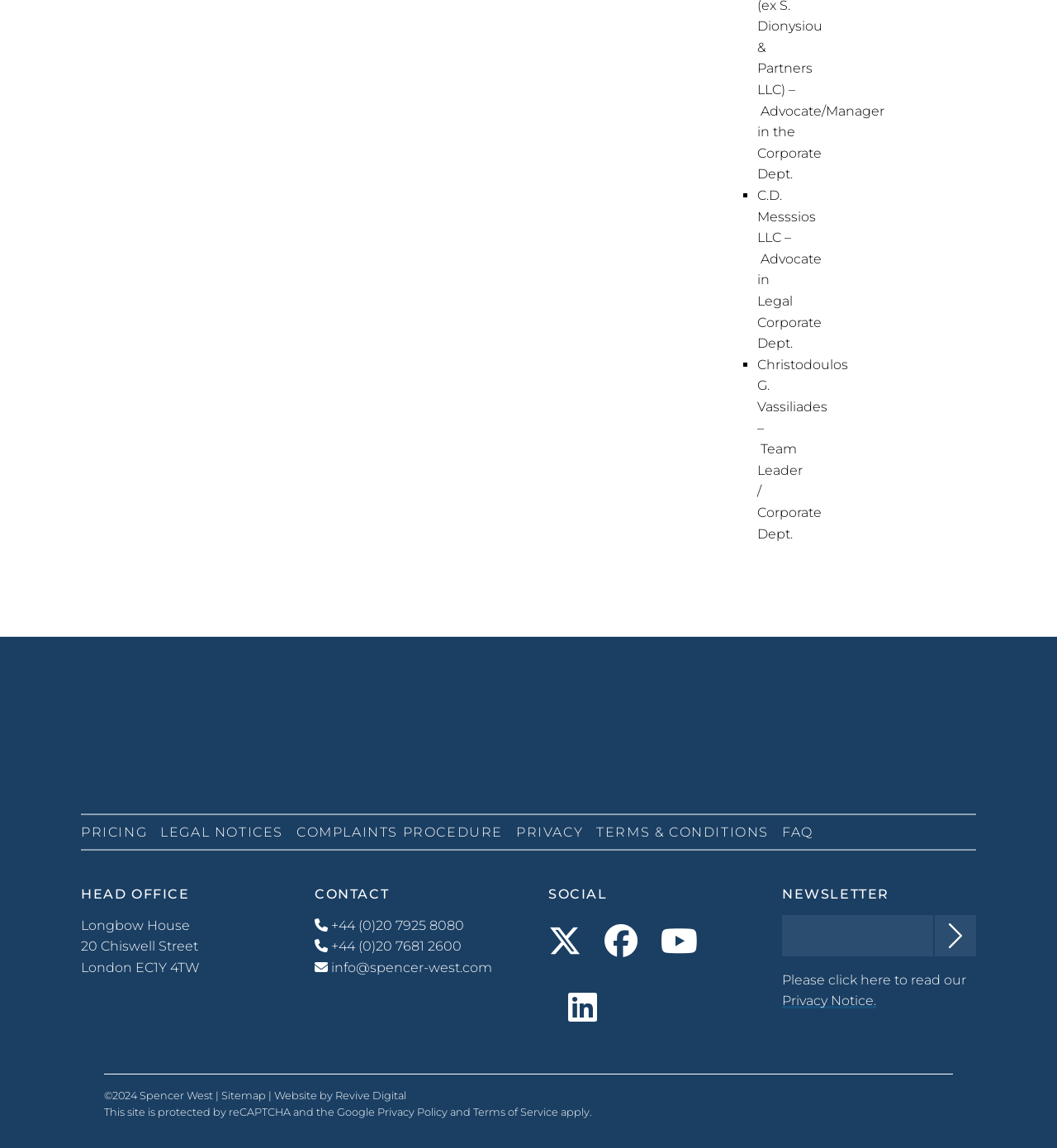Determine the bounding box coordinates of the UI element described below. Use the format (top-left x, top-left y, bottom-right x, bottom-right y) with floating point numbers between 0 and 1: aria-label="Spencer West Twitter X link"

[0.519, 0.797, 0.55, 0.843]